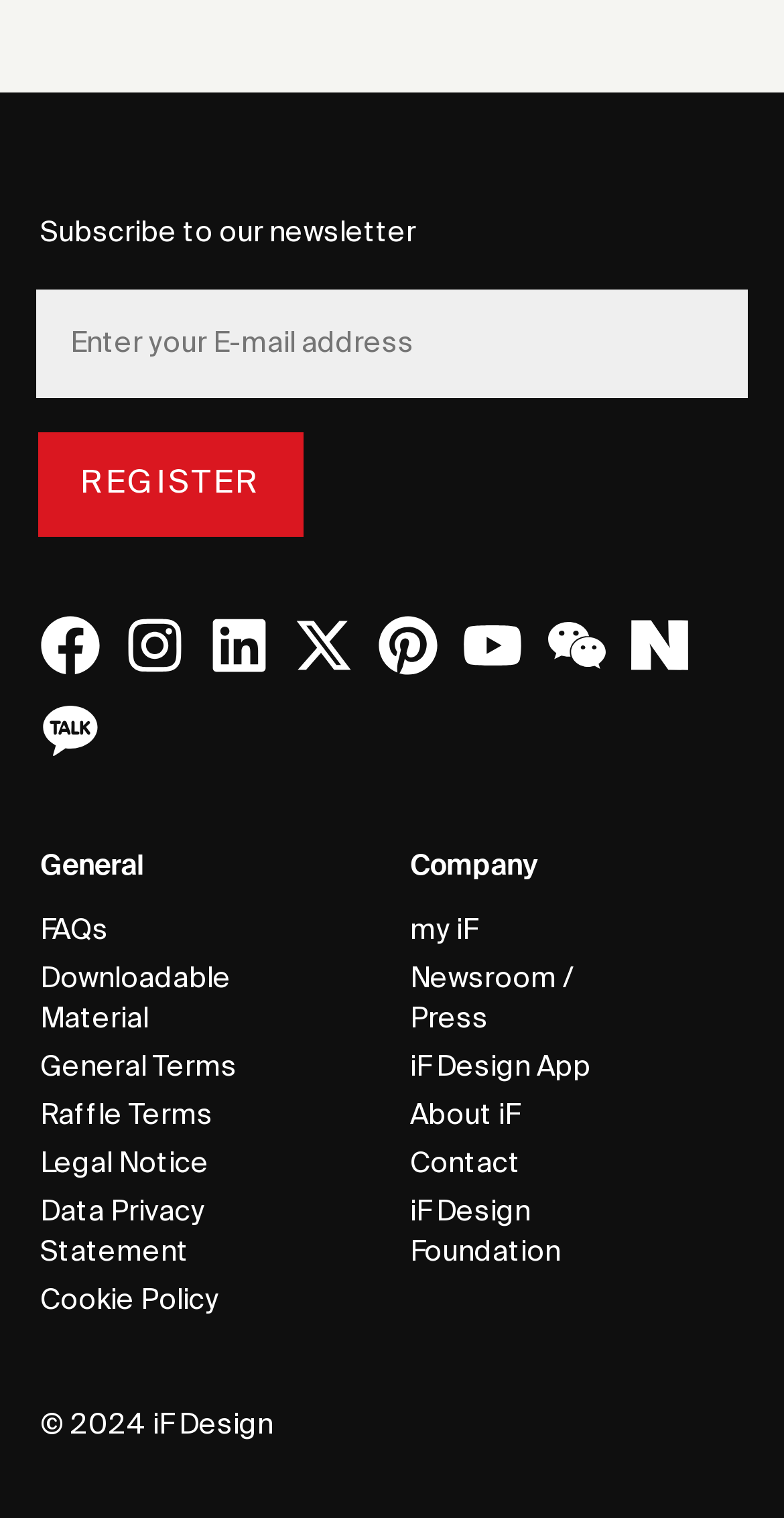Determine the bounding box coordinates (top-left x, top-left y, bottom-right x, bottom-right y) of the UI element described in the following text: my iF

[0.523, 0.71, 0.831, 0.742]